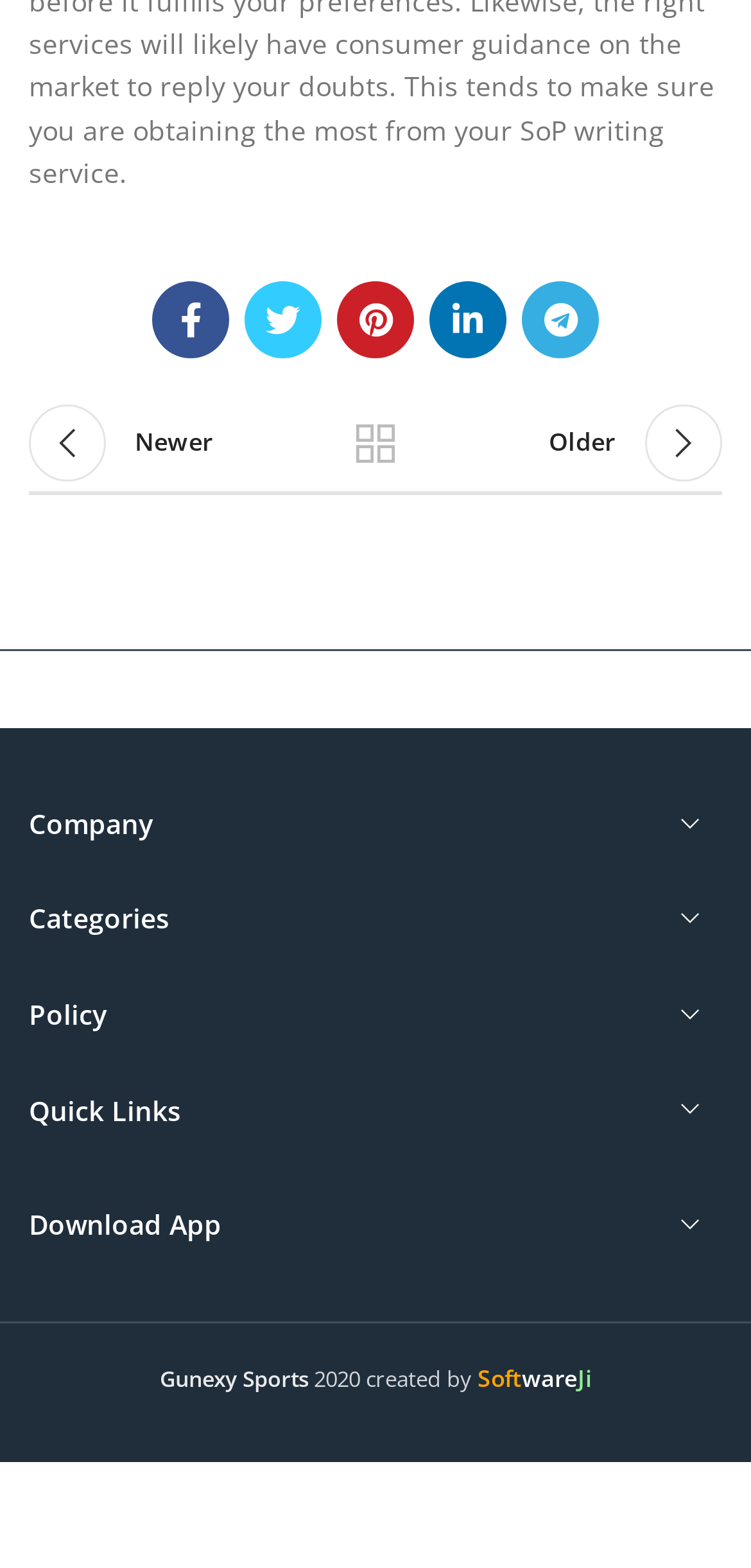Please find the bounding box coordinates of the element that needs to be clicked to perform the following instruction: "View company information". The bounding box coordinates should be four float numbers between 0 and 1, represented as [left, top, right, bottom].

[0.038, 0.513, 0.949, 0.537]